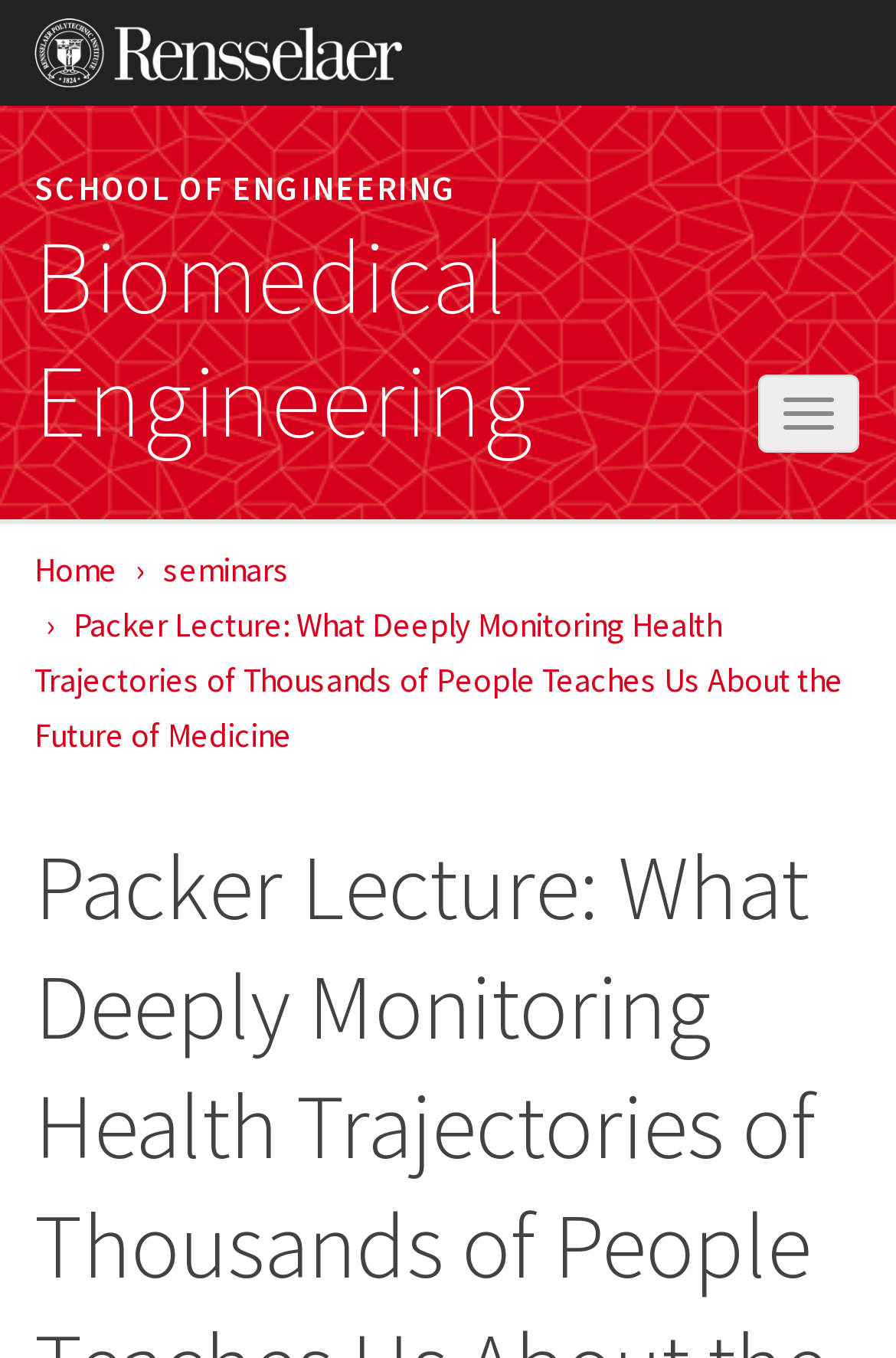What is the purpose of the button?
Using the image as a reference, deliver a detailed and thorough answer to the question.

I determined the answer by analyzing the button element with the text 'Toggle navigation', which suggests that it is used to toggle the navigation menu.